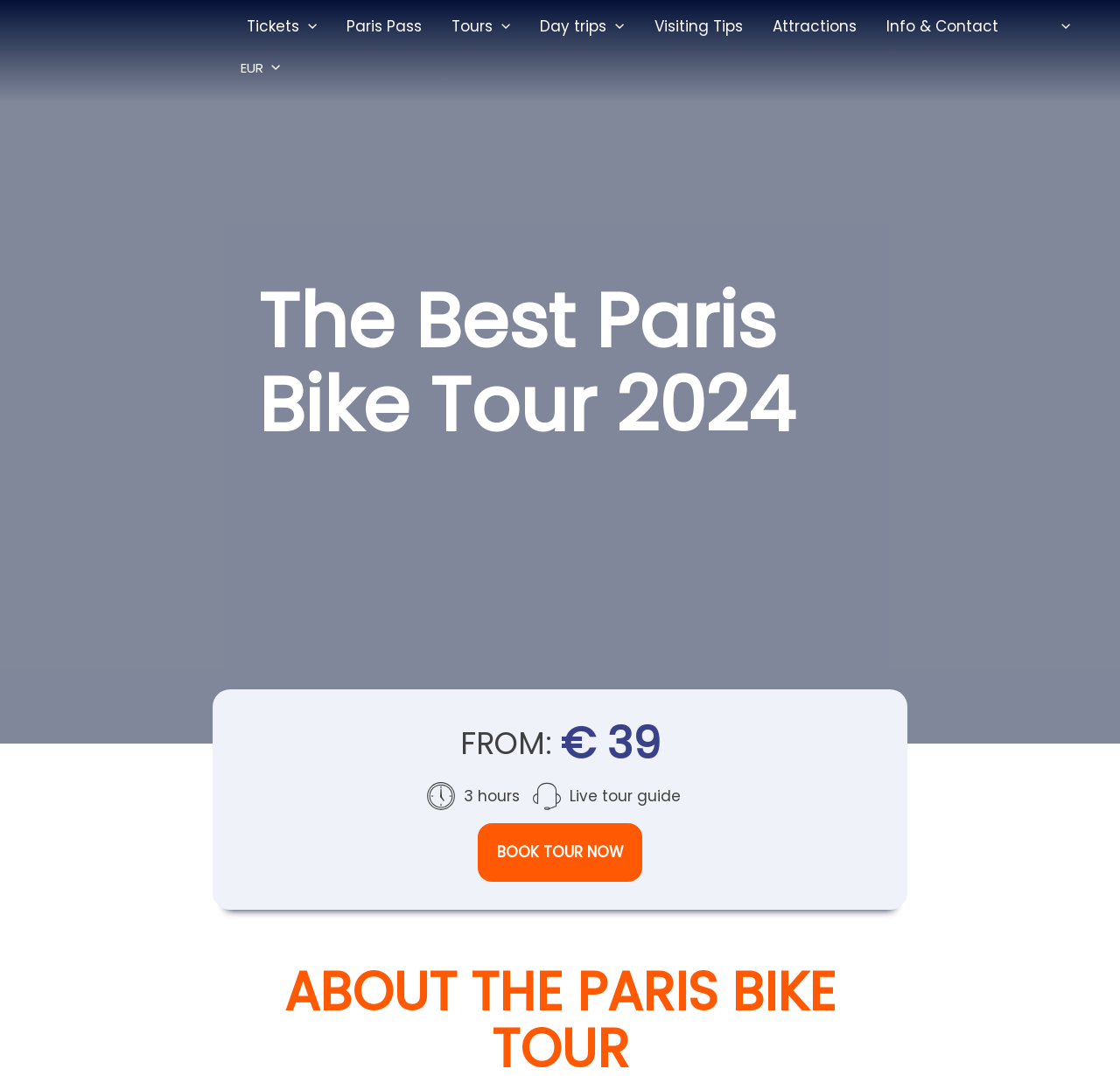What is the currency symbol displayed on the webpage?
Please provide a single word or phrase as your answer based on the image.

EUR